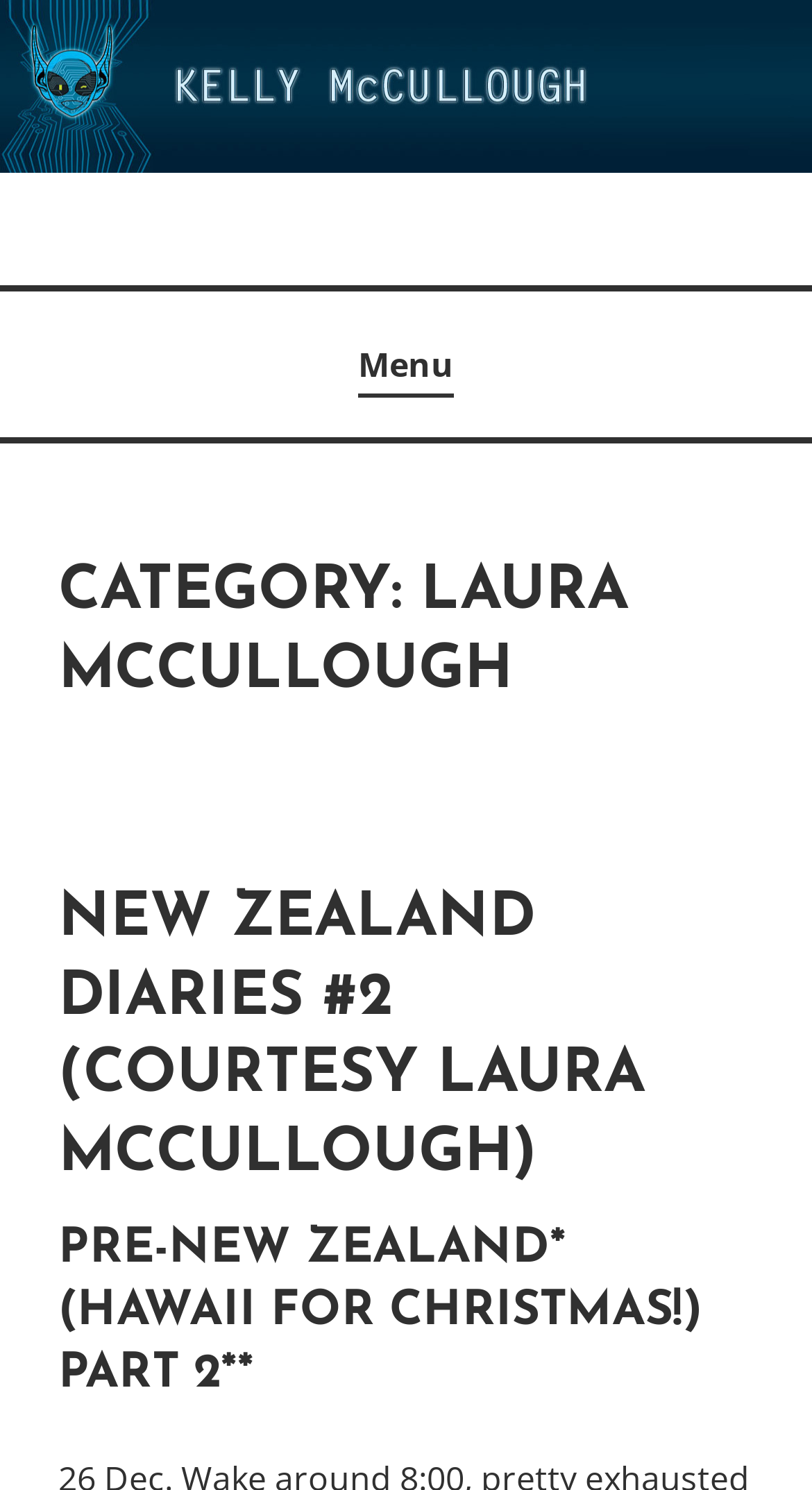Predict the bounding box coordinates of the UI element that matches this description: "Menu". The coordinates should be in the format [left, top, right, bottom] with each value between 0 and 1.

[0.441, 0.225, 0.559, 0.265]